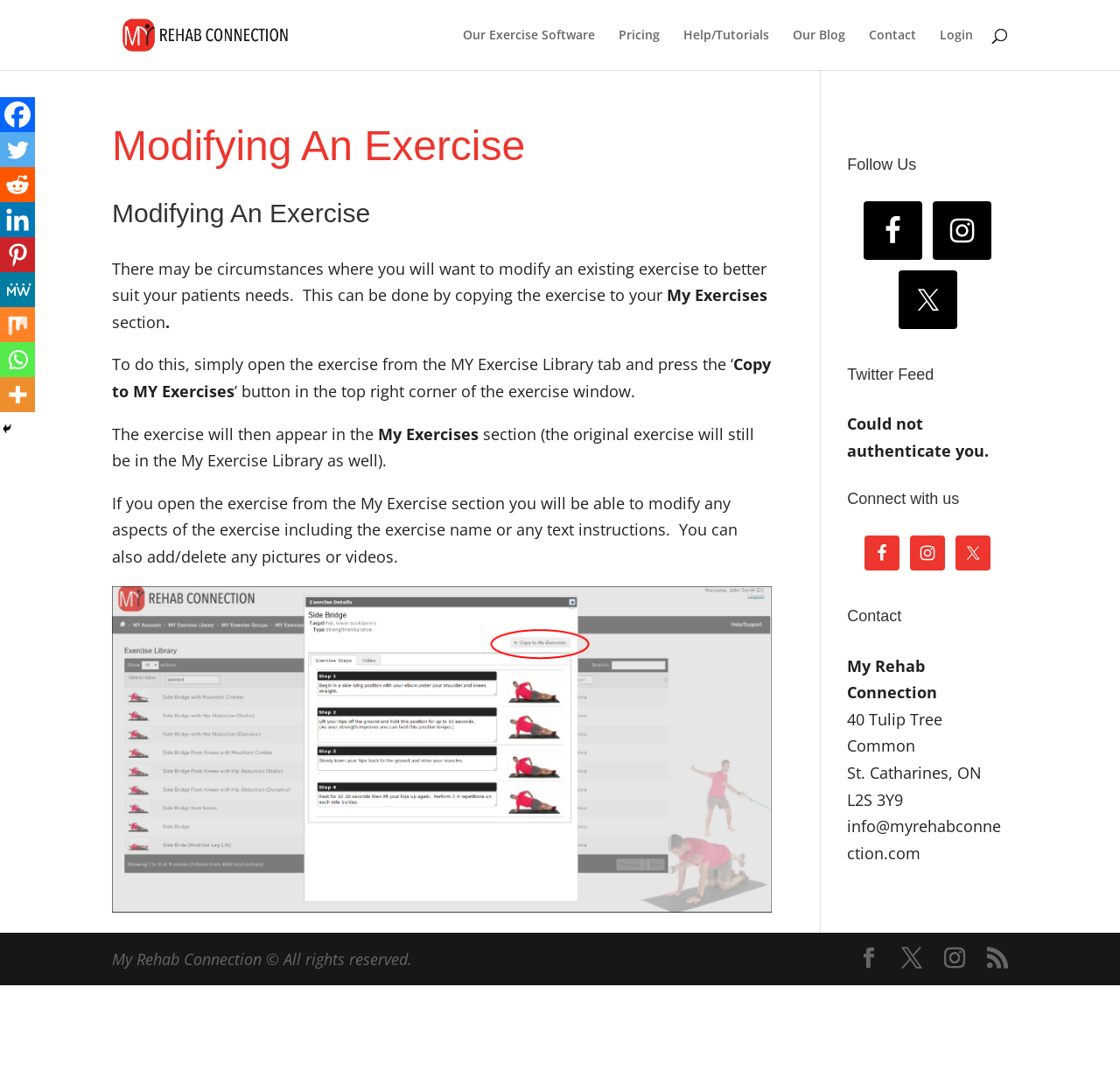Specify the bounding box coordinates for the region that must be clicked to perform the given instruction: "Click on 'My Rehab Connection'".

[0.104, 0.021, 0.263, 0.04]